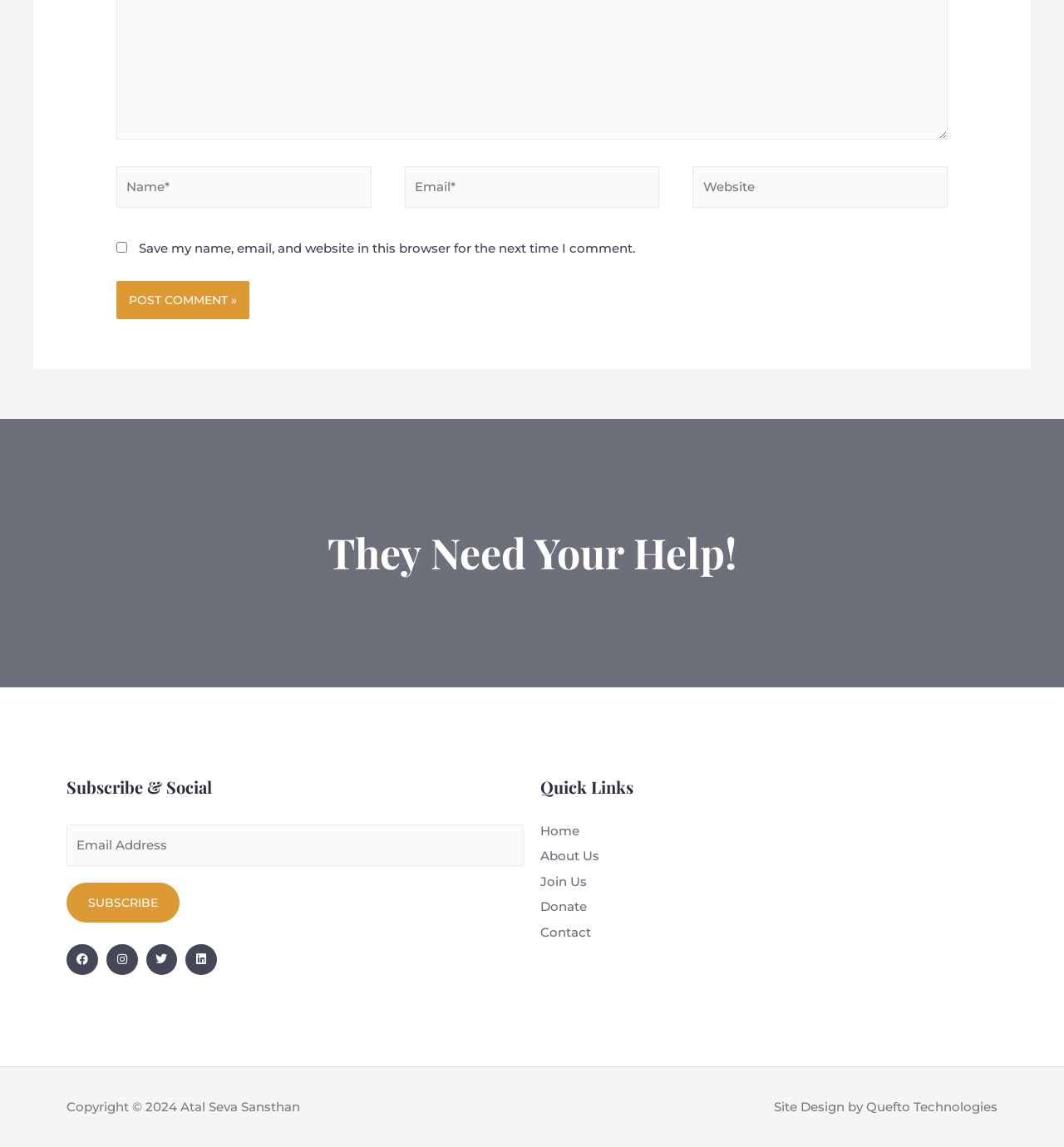Predict the bounding box coordinates of the area that should be clicked to accomplish the following instruction: "Visit the Facebook page". The bounding box coordinates should consist of four float numbers between 0 and 1, i.e., [left, top, right, bottom].

[0.062, 0.823, 0.092, 0.85]